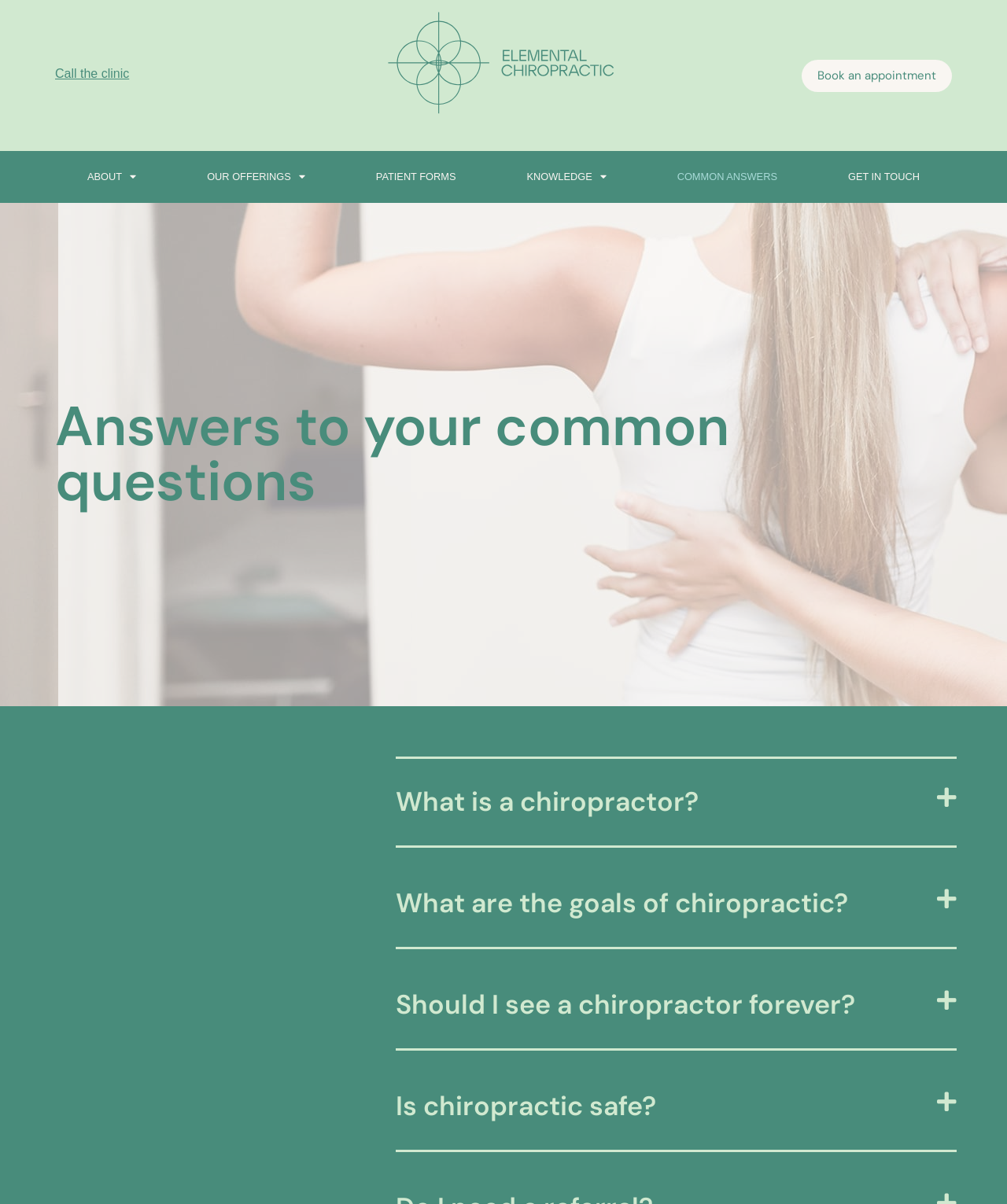Could you determine the bounding box coordinates of the clickable element to complete the instruction: "Click the 'Call the clinic' link"? Provide the coordinates as four float numbers between 0 and 1, i.e., [left, top, right, bottom].

[0.055, 0.055, 0.128, 0.066]